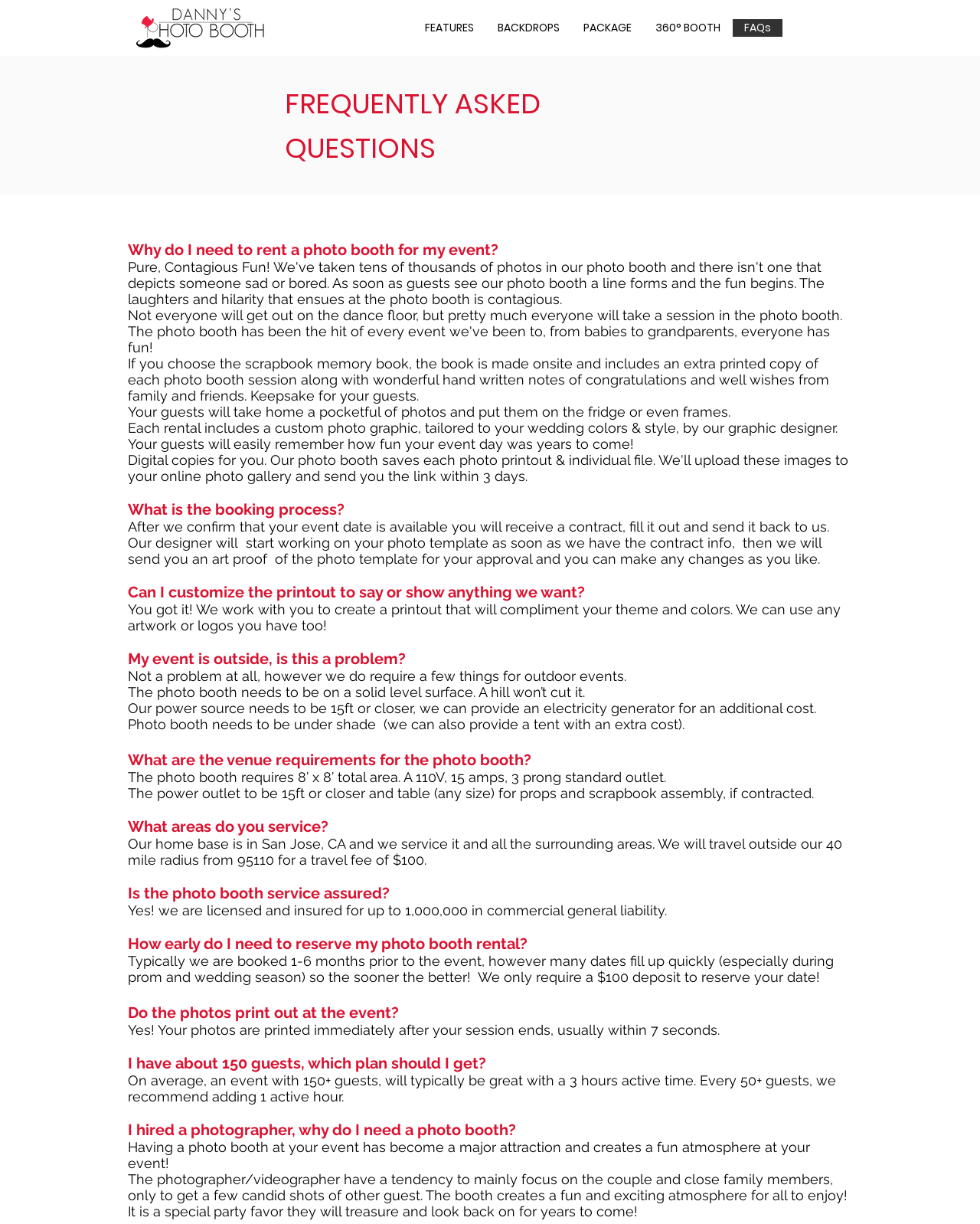Please determine the bounding box coordinates, formatted as (top-left x, top-left y, bottom-right x, bottom-right y), with all values as floating point numbers between 0 and 1. Identify the bounding box of the region described as: 360° BOOTH

[0.656, 0.016, 0.747, 0.03]